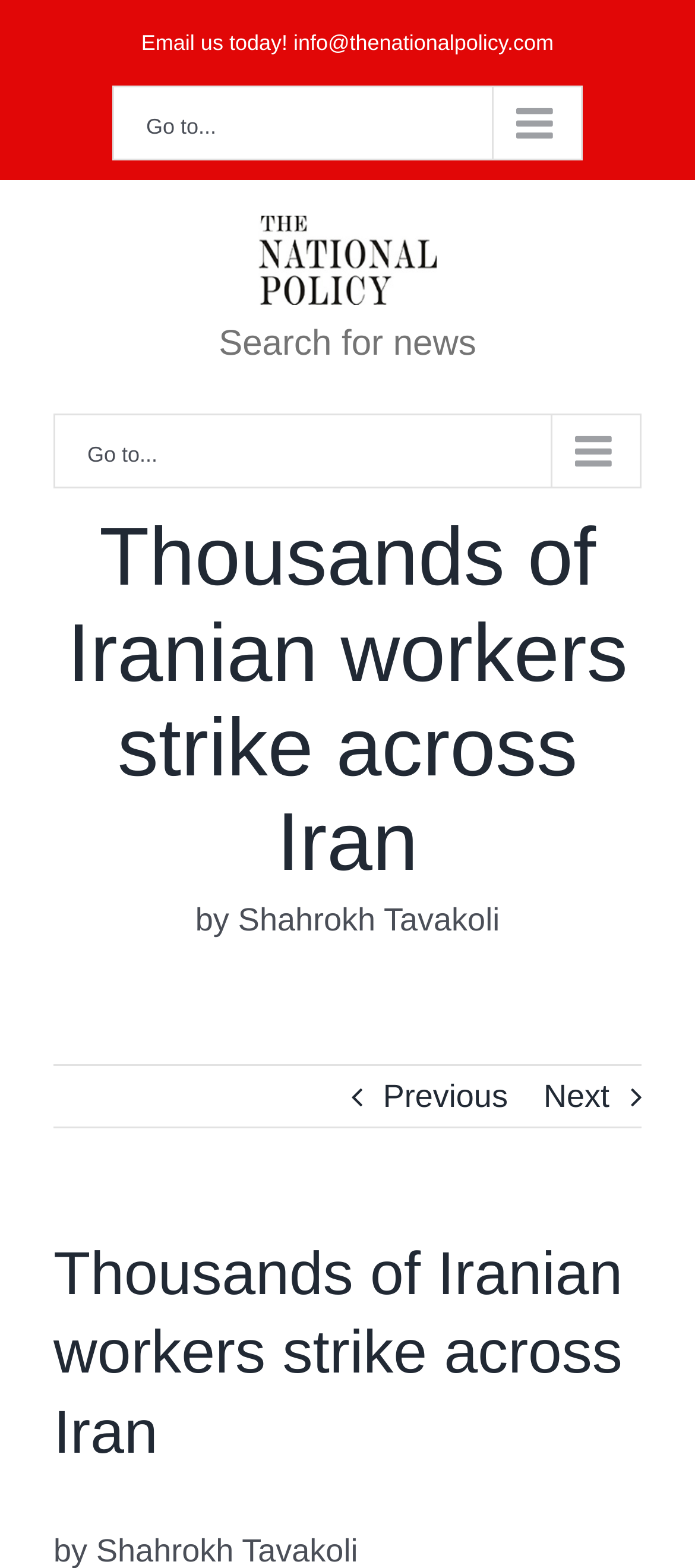Find the bounding box coordinates for the UI element that matches this description: "Email us today! info@thenationalpolicy.com".

[0.203, 0.02, 0.797, 0.035]